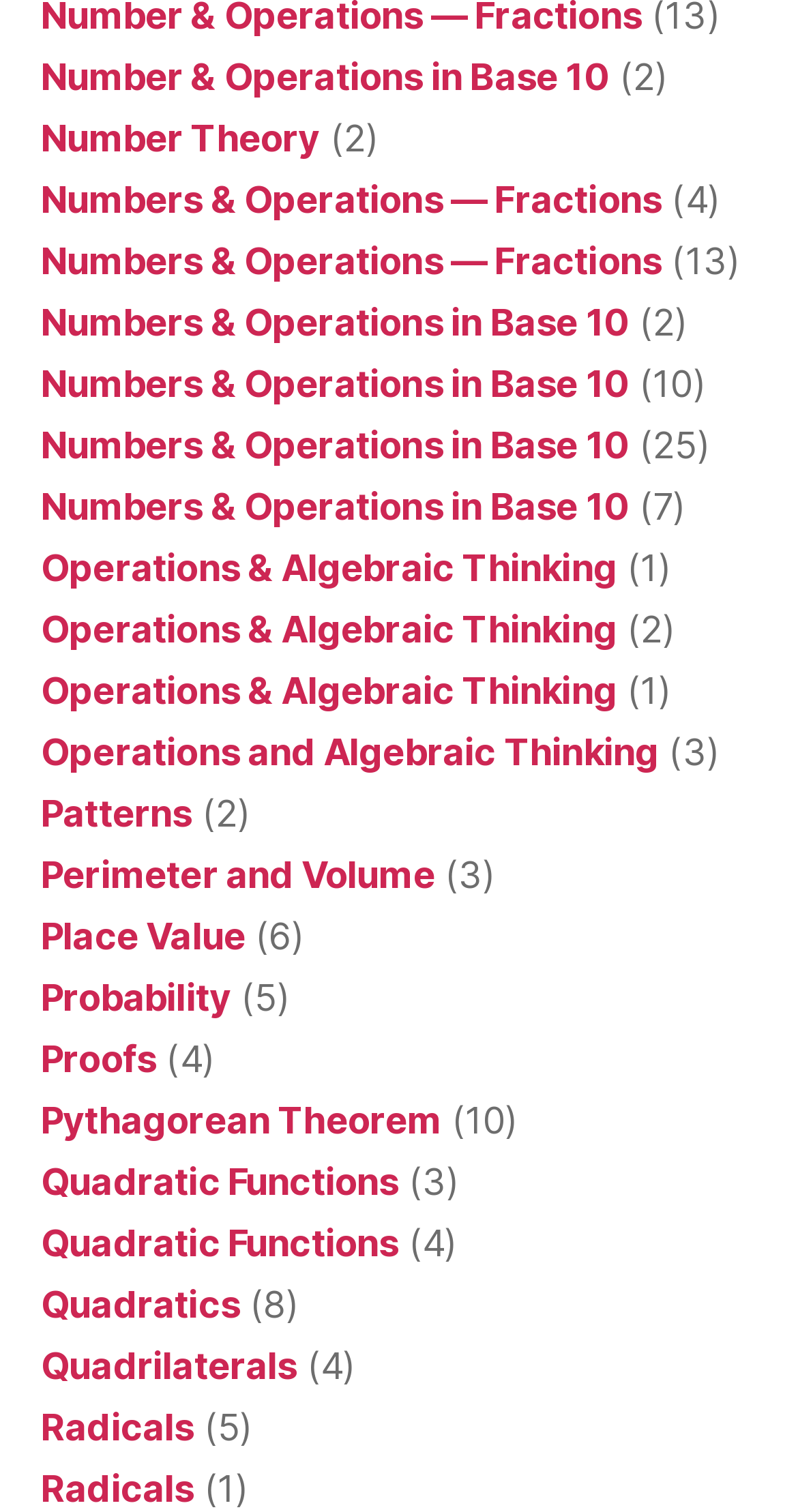Please identify the bounding box coordinates of the clickable element to fulfill the following instruction: "Study Radicals". The coordinates should be four float numbers between 0 and 1, i.e., [left, top, right, bottom].

[0.051, 0.93, 0.243, 0.958]